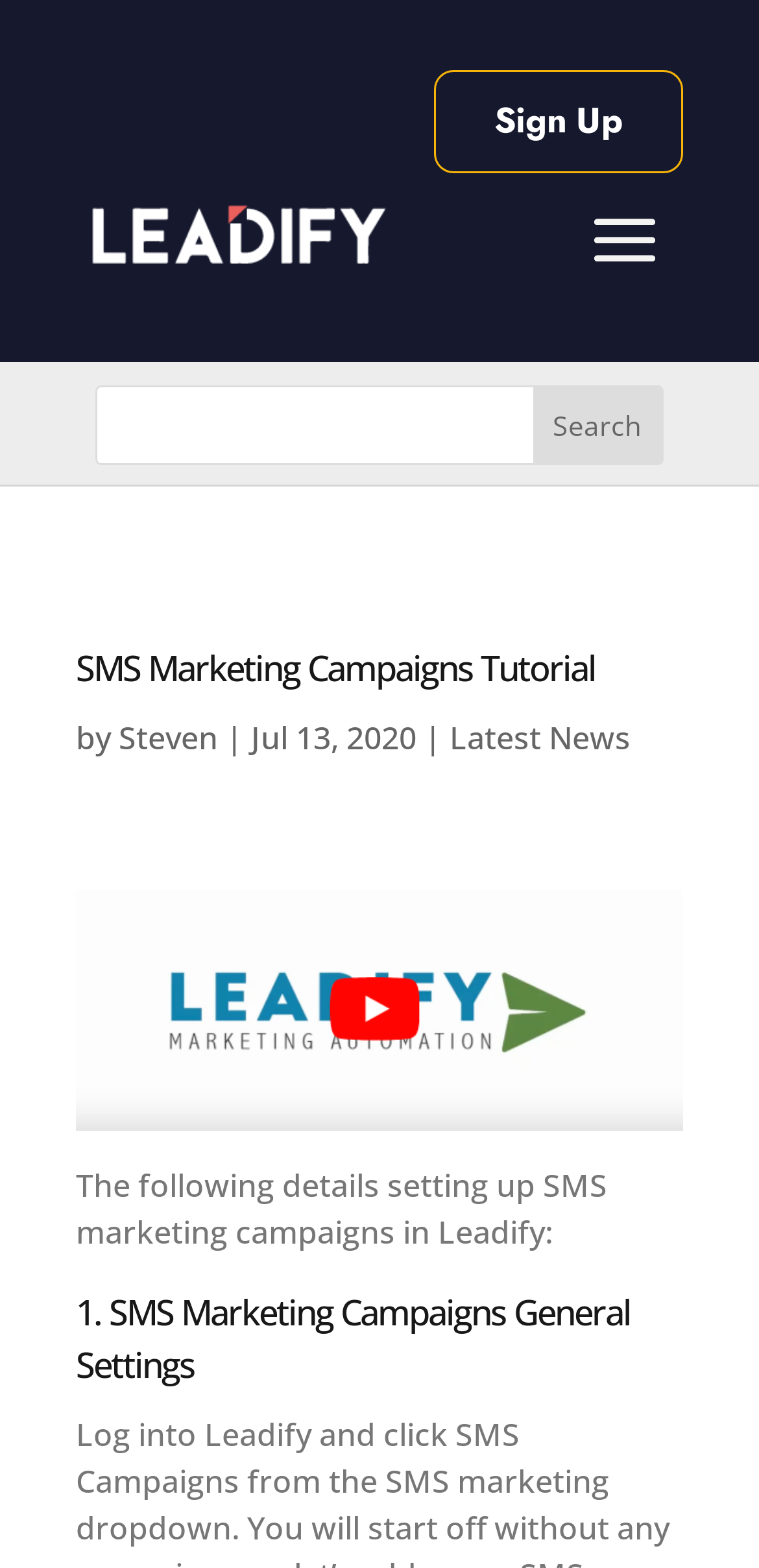Answer the question below with a single word or a brief phrase: 
Is there a search bar on the webpage?

Yes